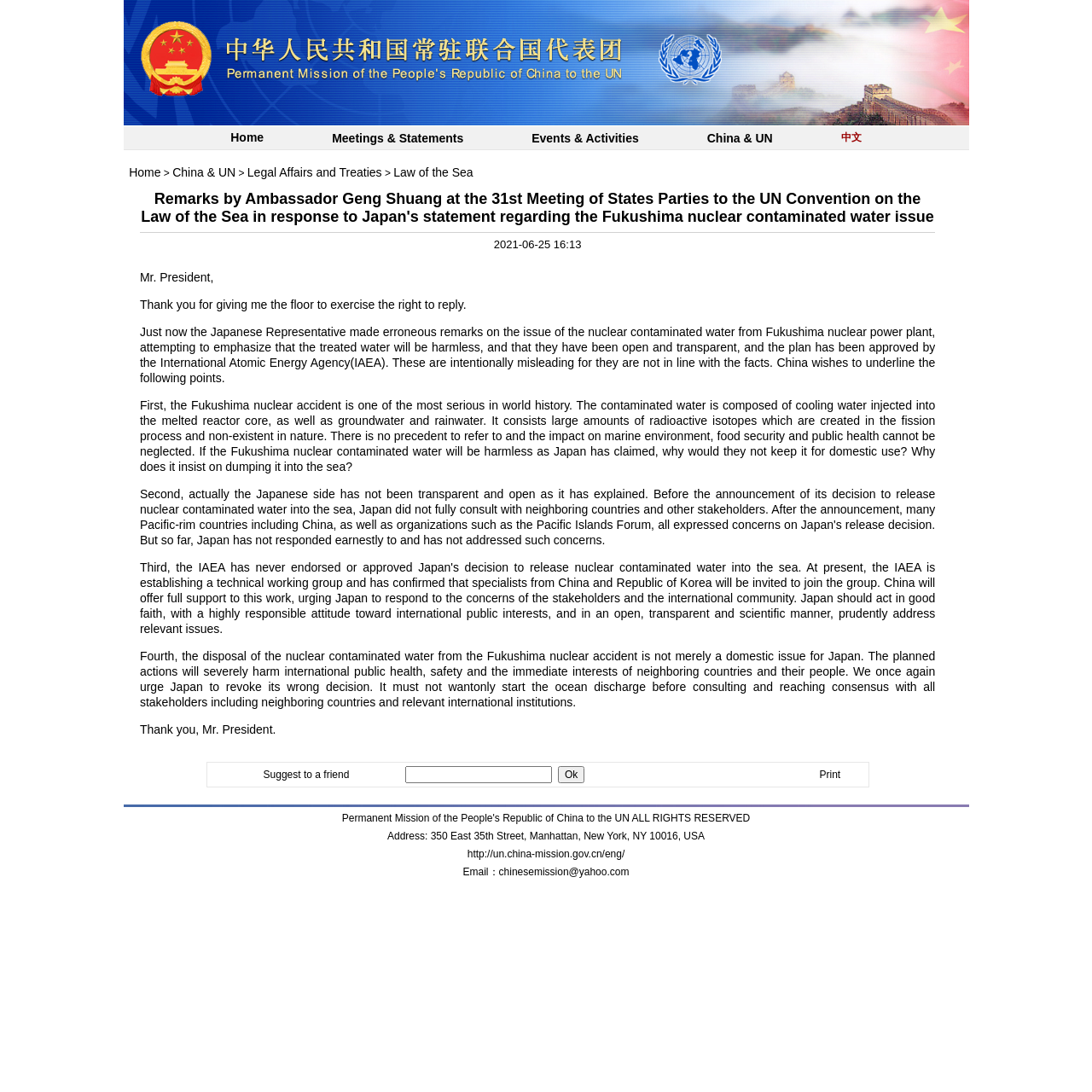Provide the bounding box coordinates of the HTML element this sentence describes: "Law of the Sea".

[0.36, 0.151, 0.433, 0.164]